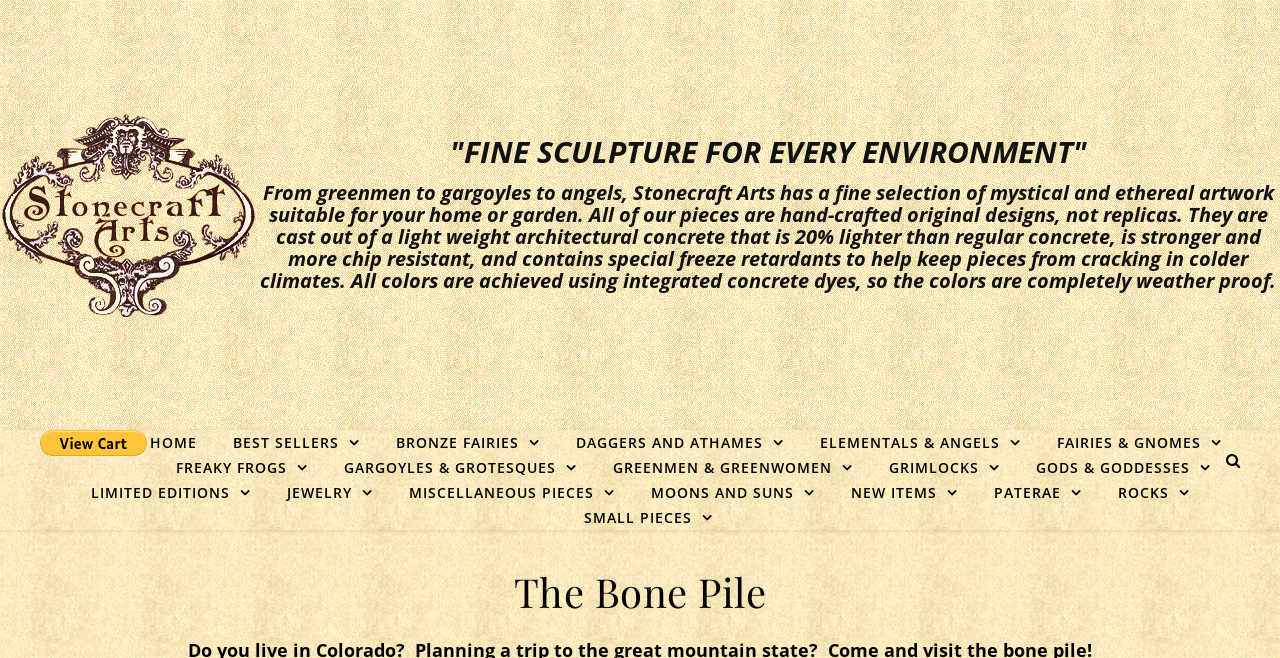Respond to the question with just a single word or phrase: 
How are the colors achieved in the sculptures?

Integrated concrete dyes